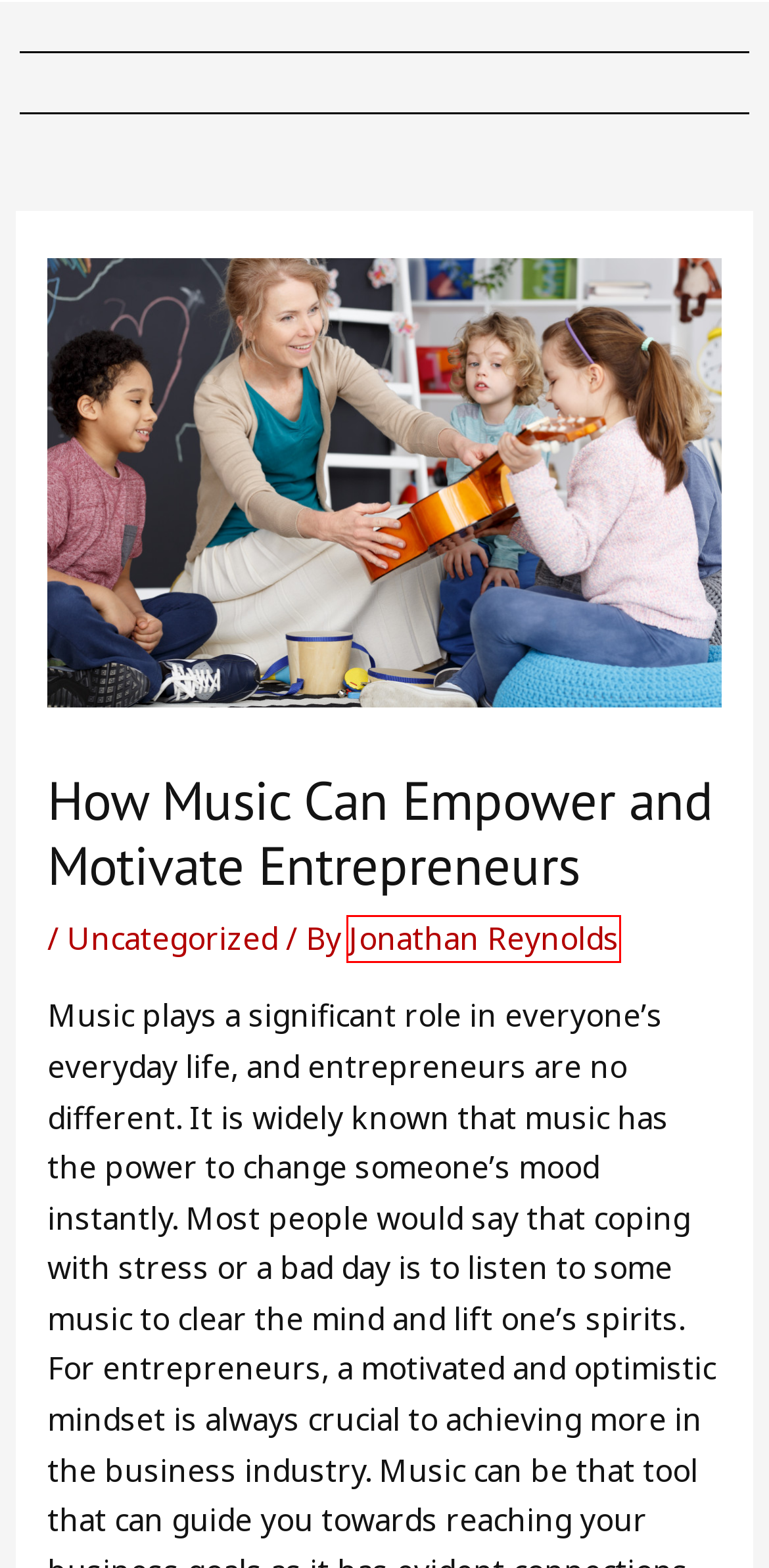You have a screenshot of a webpage with a red rectangle bounding box around an element. Identify the best matching webpage description for the new page that appears after clicking the element in the bounding box. The descriptions are:
A. The Tools You Need to Find the Best Property for Sale - Faces From the Wall
B. Log In ‹ Faces From the Wall — WordPress
C. Faces From the Wall: Unveiling Insights and Innovations
D. Piano Lessons in Naperville, IL | Musical Expressions
E. Current Technological Trends in Metal Fabrication - Faces From the Wall
F. Blog Tool, Publishing Platform, and CMS – WordPress.org
G. Uncategorized Archives - Faces From the Wall
H. Faces From the Wall

C